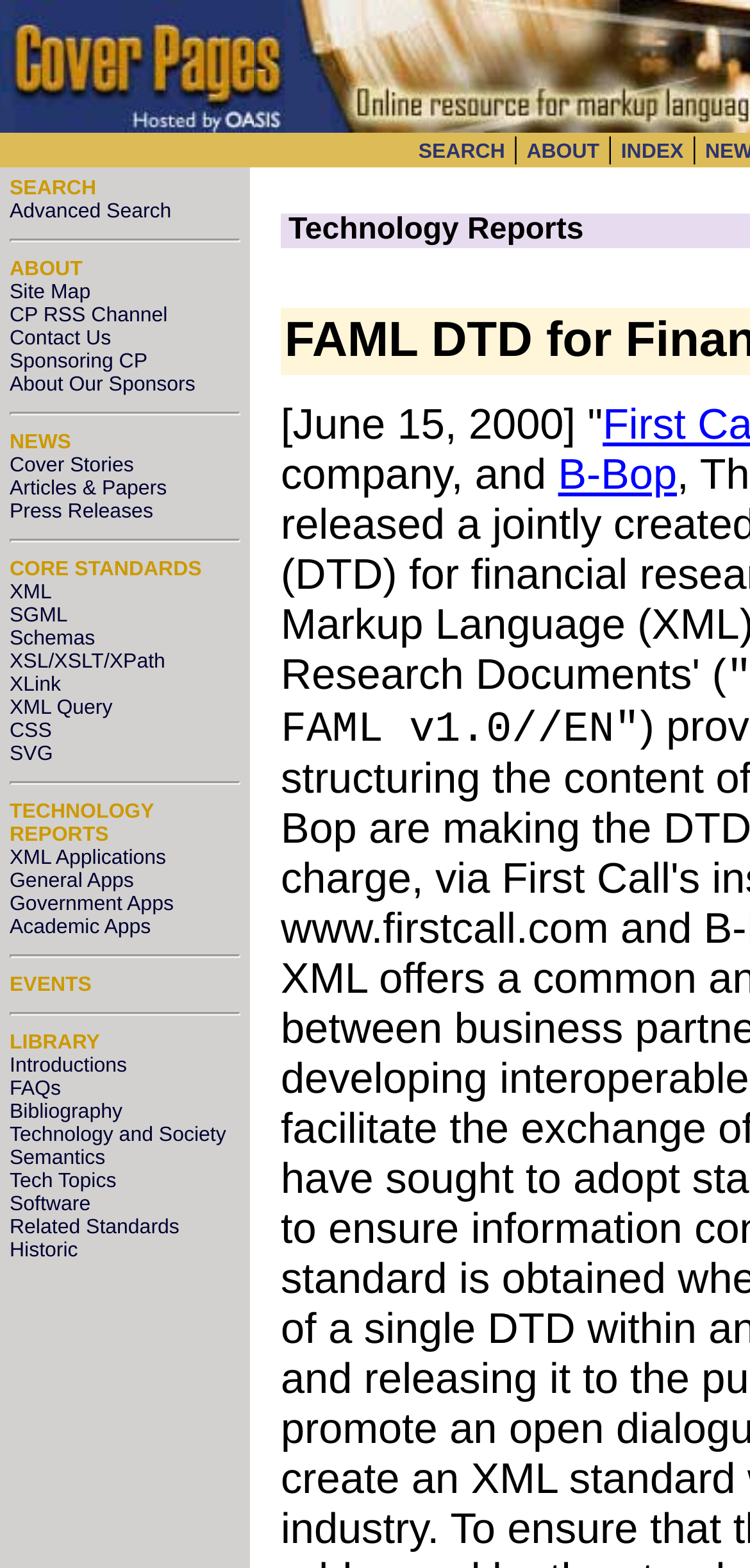Explain in detail what is displayed on the webpage.

The webpage is titled "Cover Pages: FAML DTD for Financial Research Documents" and appears to be a portal or hub for various resources and information related to financial research documents. 

At the top, there is a grid cell containing a link to "The Cover Pages" with an accompanying image. To the right of this, there are three links: "SEARCH", "ABOUT", and "INDEX". 

Below this top section, there is a list of links organized into categories. The first category includes links to "Advanced Search", "ABOUT", "Site Map", and other related pages. 

The next category is labeled "NEWS" and includes links to "Cover Stories", "Articles & Papers", and "Press Releases". 

Following this, there is a category titled "CORE STANDARDS" with links to various technical topics such as "XML", "SGML", "Schemas", and others. 

The next section is labeled "TECHNOLOGY REPORTS" and includes links to reports on various applications of technology. 

This is followed by a section titled "EVENTS" and then another titled "LIBRARY", which includes links to resources such as introductions, FAQs, and bibliographies. 

Finally, at the bottom of the page, there is a link to "B-Bop" and a static text element displaying the date "June 15, 2000".